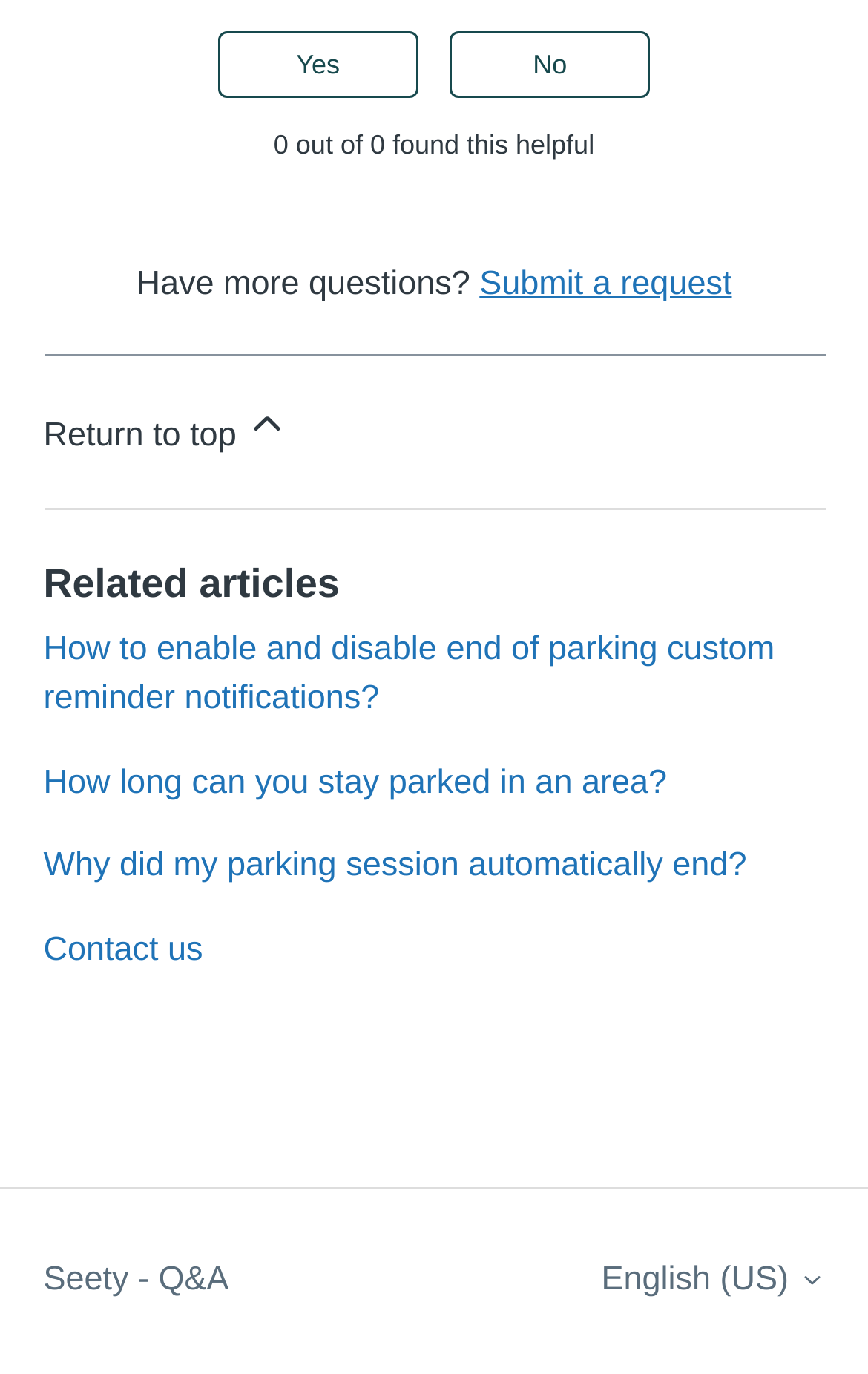What is the language currently selected on this webpage?
Refer to the image and provide a thorough answer to the question.

The language selection button at the bottom of the webpage indicates that the currently selected language is English (US). This button also has a popup menu, suggesting that users can select other languages from the menu.